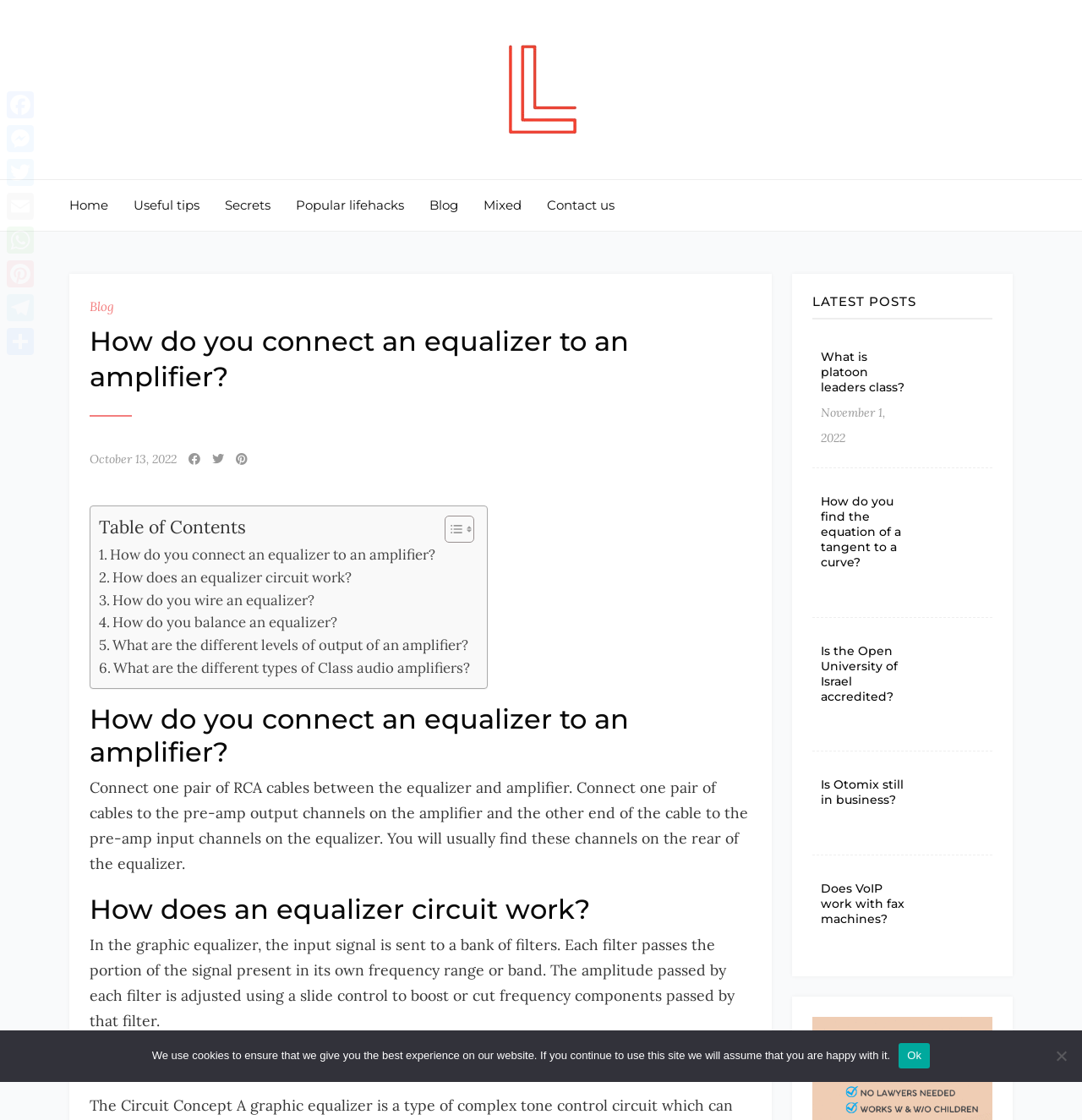How many latest posts are displayed on the webpage?
Using the image, give a concise answer in the form of a single word or short phrase.

4